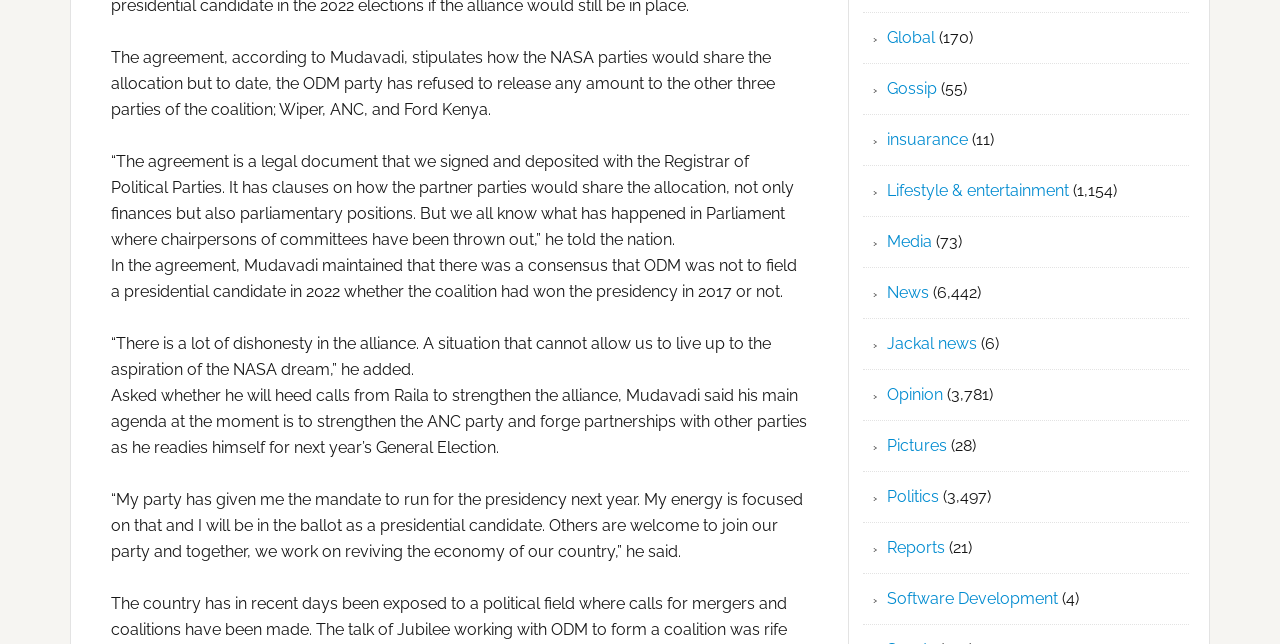Identify the coordinates of the bounding box for the element that must be clicked to accomplish the instruction: "Visit Gossip".

[0.693, 0.123, 0.732, 0.153]